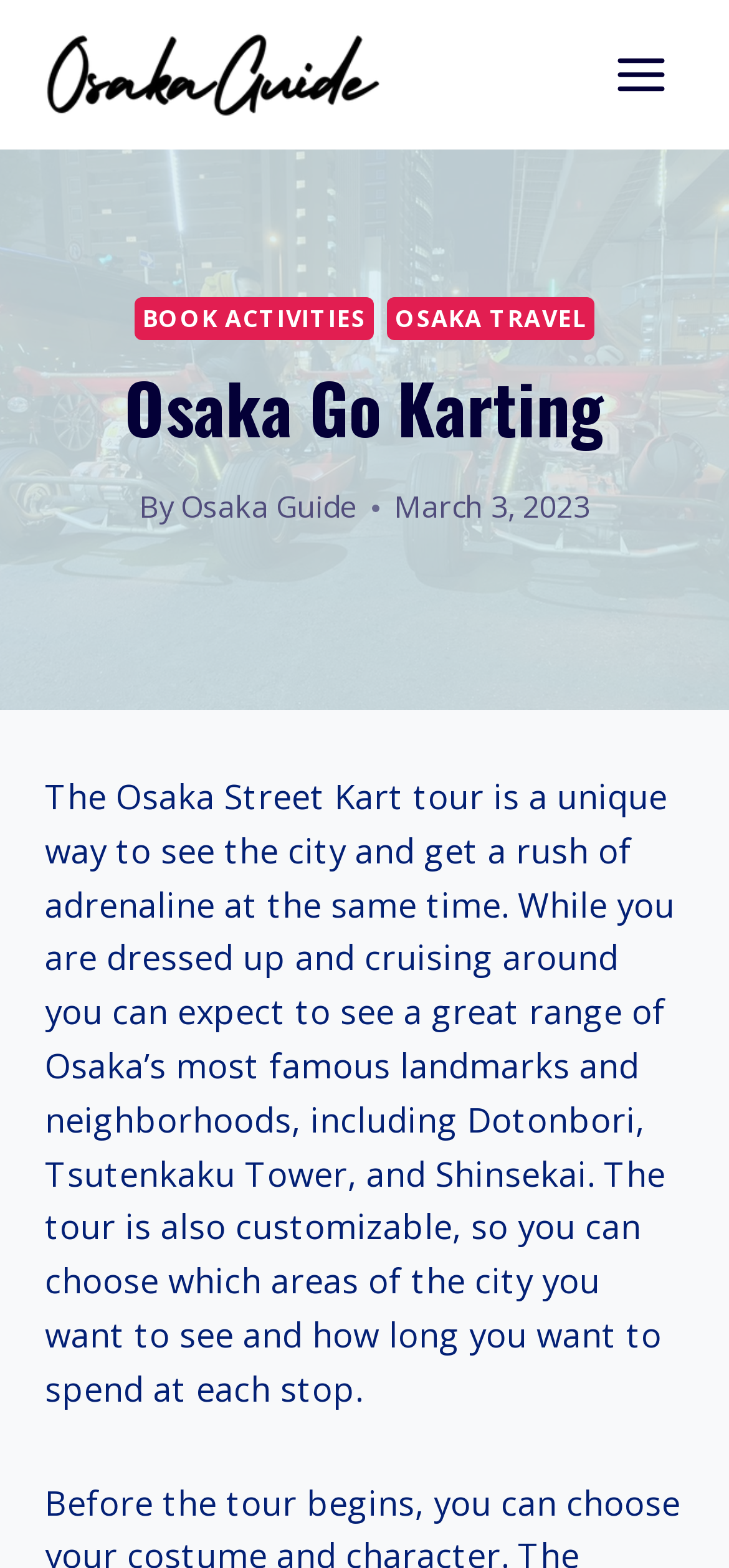Locate the bounding box of the UI element described in the following text: "Osaka Travel".

[0.531, 0.19, 0.815, 0.217]